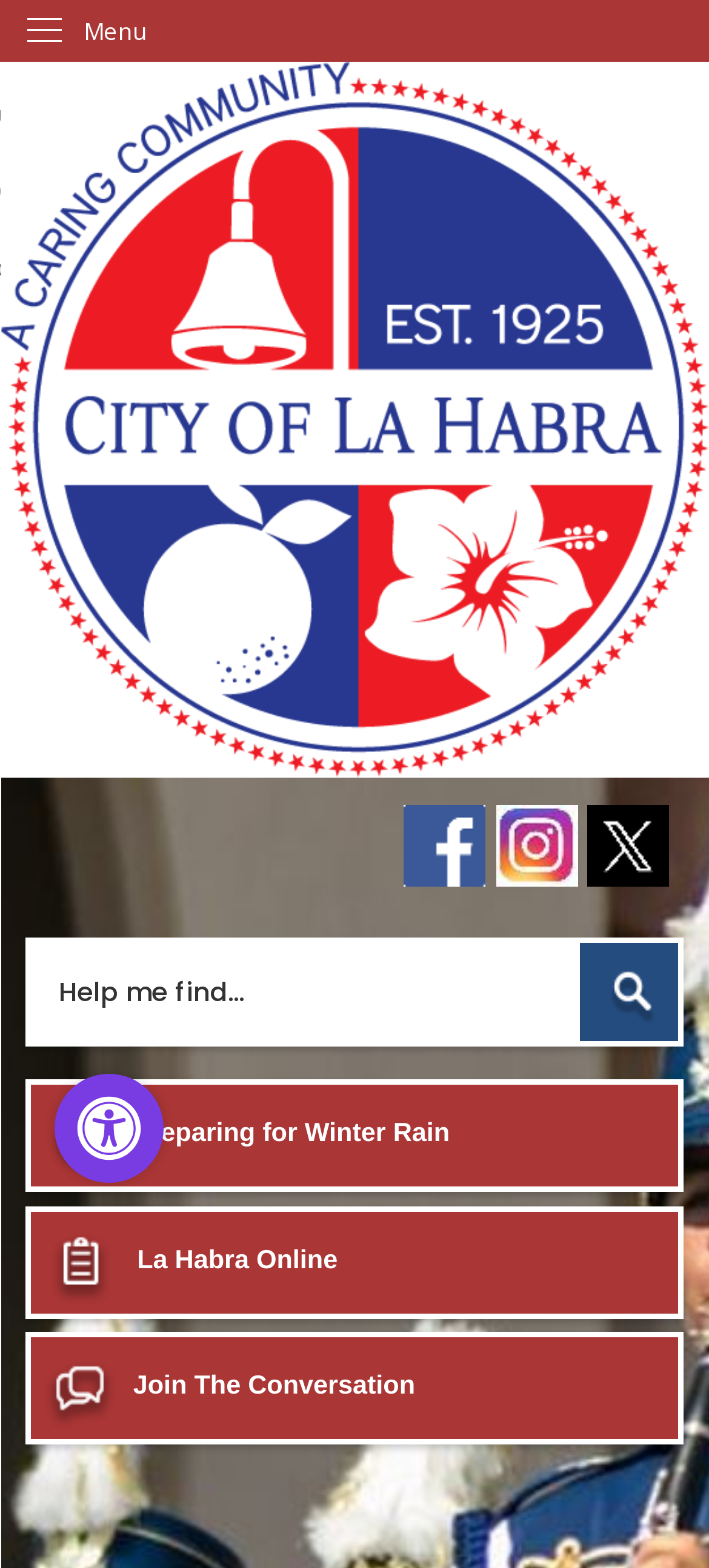Answer this question in one word or a short phrase: What is the purpose of the 'Search' region?

To search the site